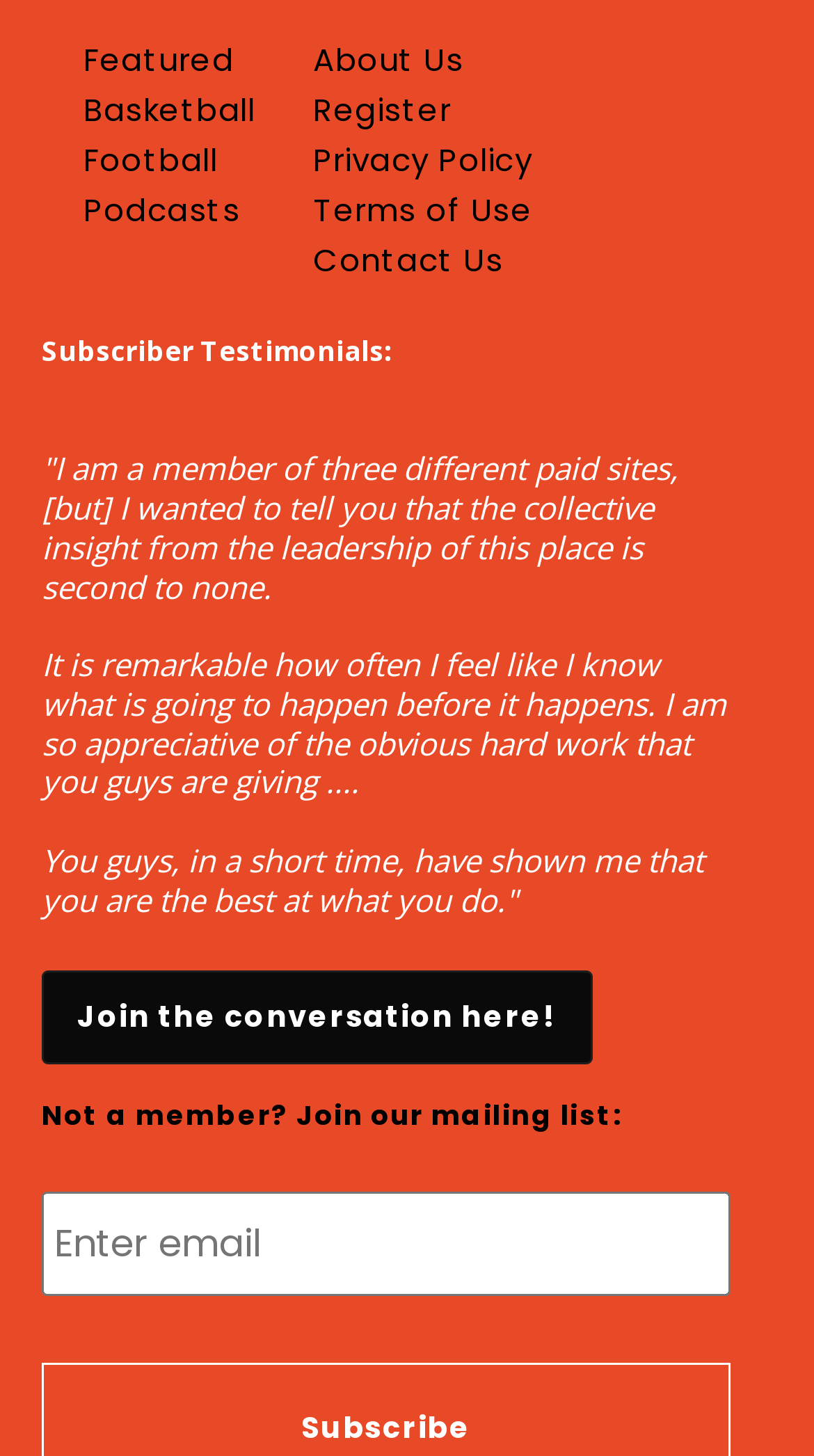Find the bounding box coordinates of the clickable region needed to perform the following instruction: "Enter your email address". The coordinates should be provided as four float numbers between 0 and 1, i.e., [left, top, right, bottom].

[0.051, 0.818, 0.897, 0.89]